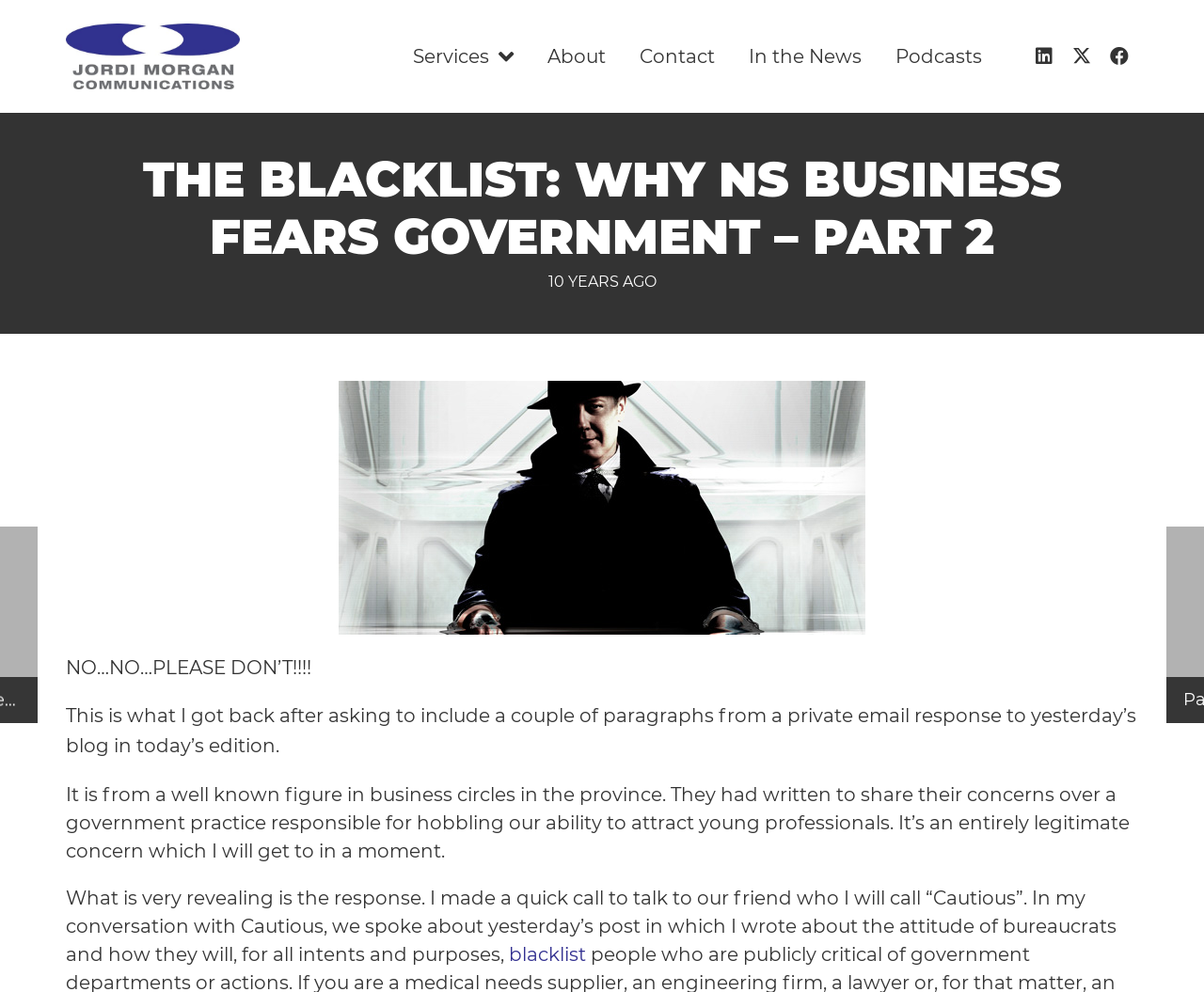Locate the bounding box coordinates of the area where you should click to accomplish the instruction: "Go to Services page".

[0.329, 0.0, 0.441, 0.114]